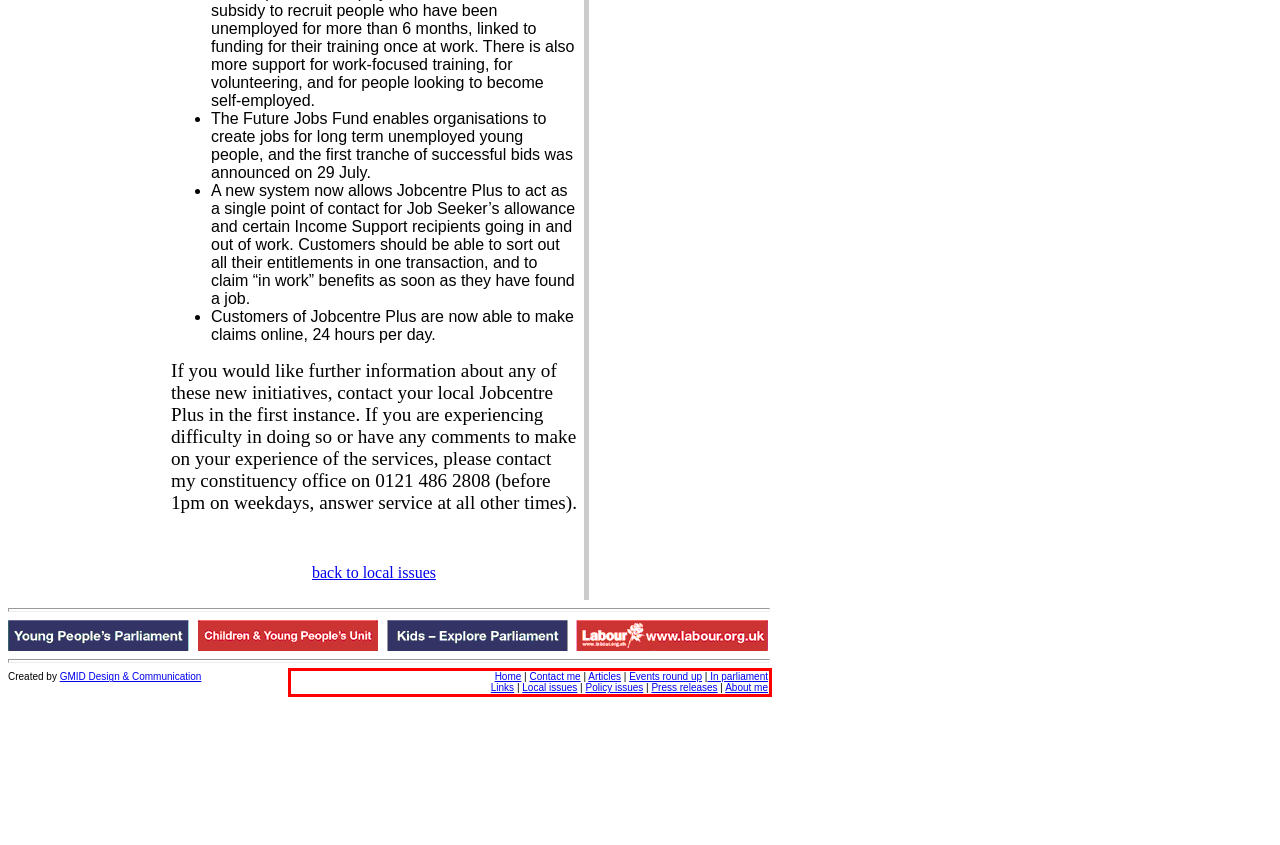Look at the provided screenshot of the webpage and perform OCR on the text within the red bounding box.

Home | Contact me | Articles | Events round up | In parliament Links | Local issues | Policy issues | Press releases | About me